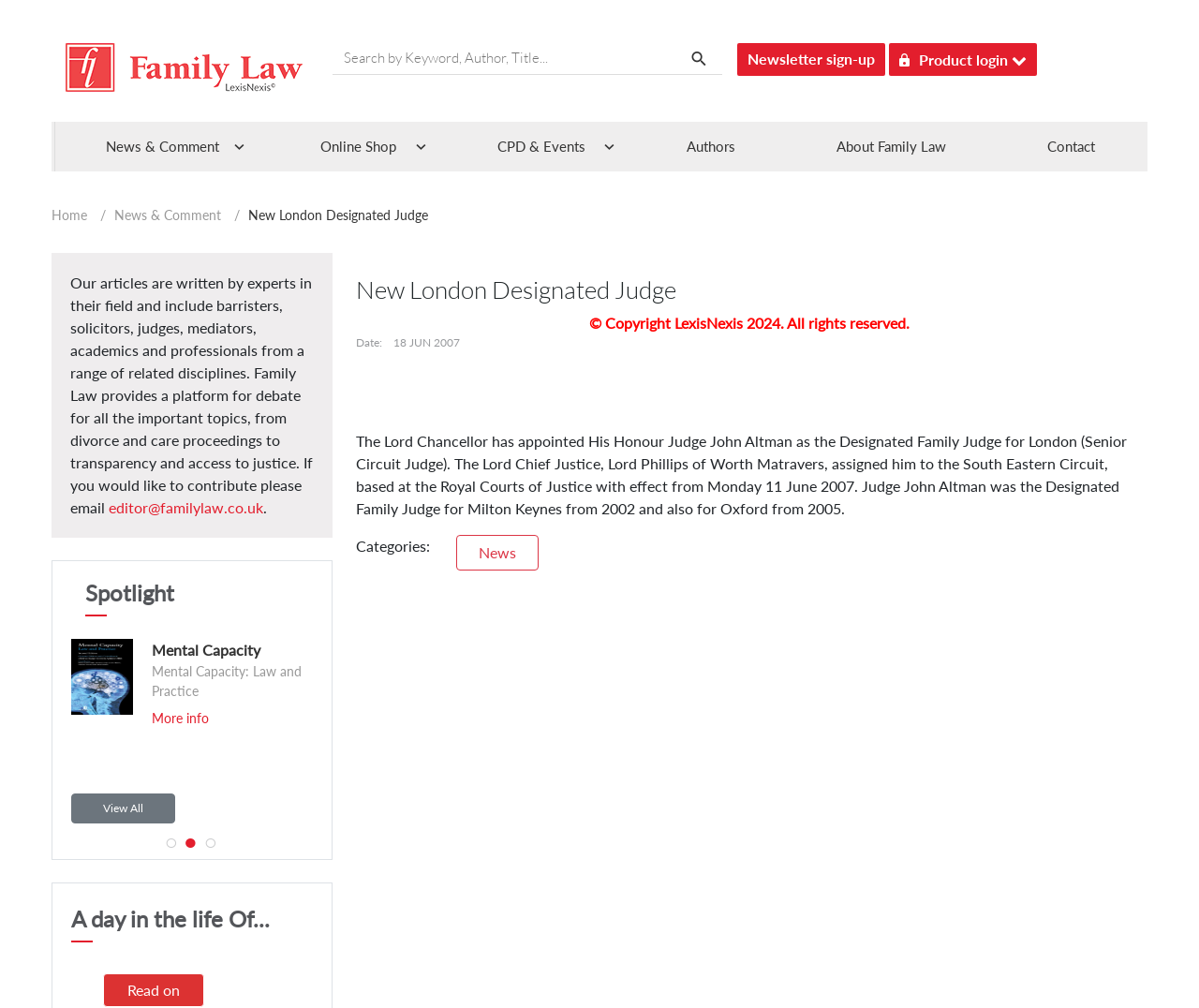Please determine the bounding box coordinates of the element to click on in order to accomplish the following task: "Sign up for the newsletter". Ensure the coordinates are four float numbers ranging from 0 to 1, i.e., [left, top, right, bottom].

[0.615, 0.043, 0.738, 0.075]